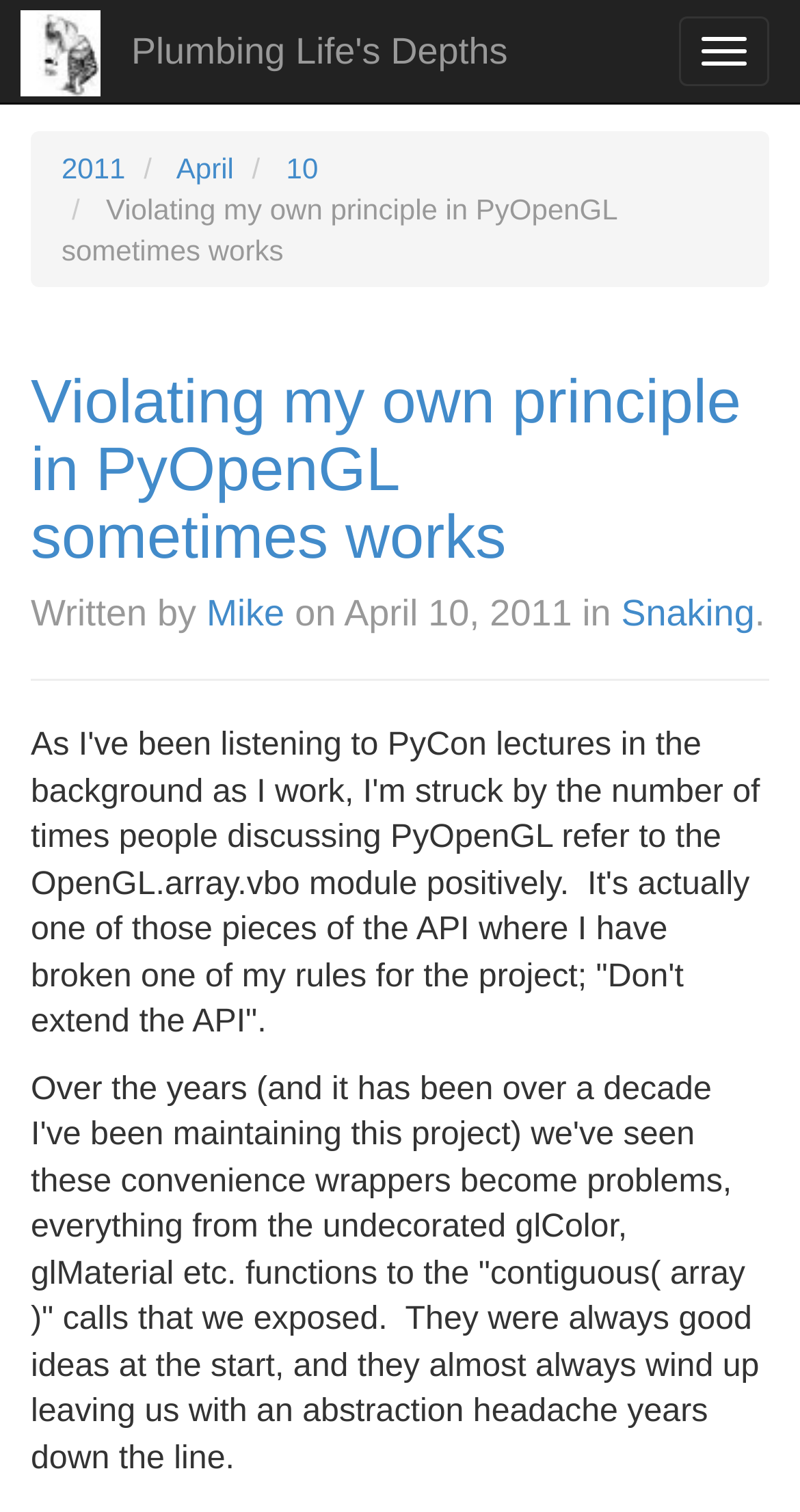When was the article written?
Please answer the question as detailed as possible based on the image.

The date of the article is mentioned in the heading 'Violating my own principle in PyOpenGL sometimes works Written by Mike on April 10, 2011 in Snaking.'